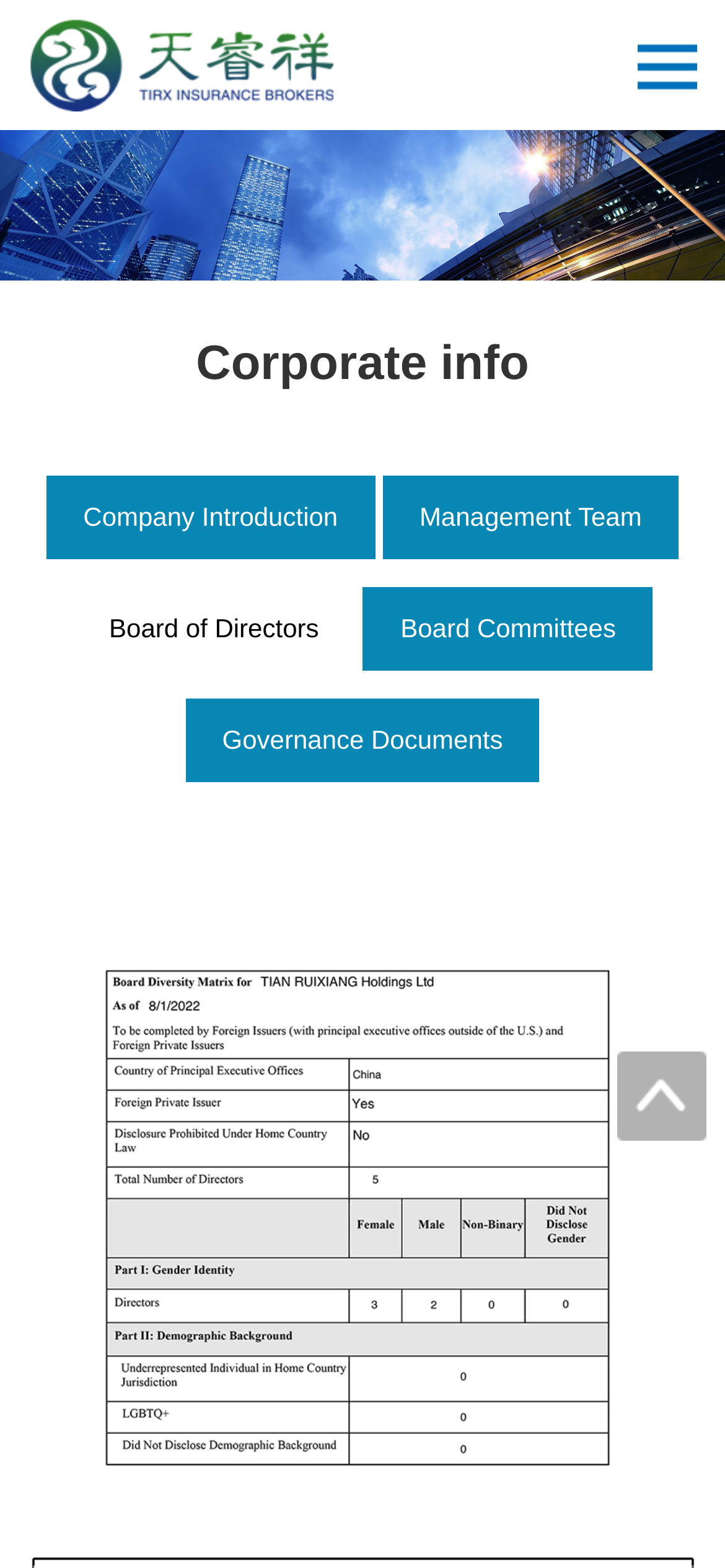Provide a short answer to the following question with just one word or phrase: What is the second link in the main section?

Management Team